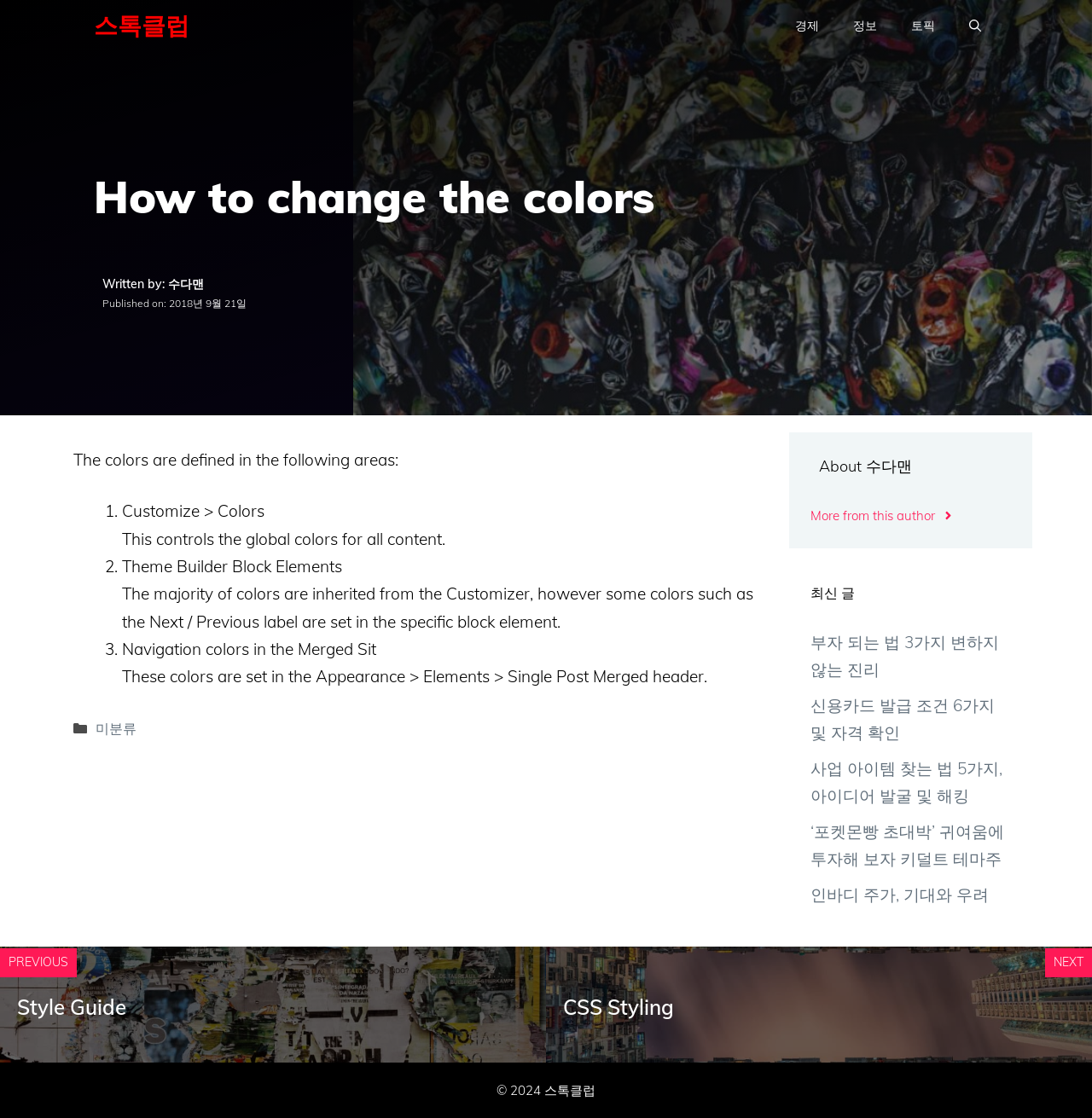Could you indicate the bounding box coordinates of the region to click in order to complete this instruction: "Click on the '경제' link".

[0.712, 0.0, 0.766, 0.046]